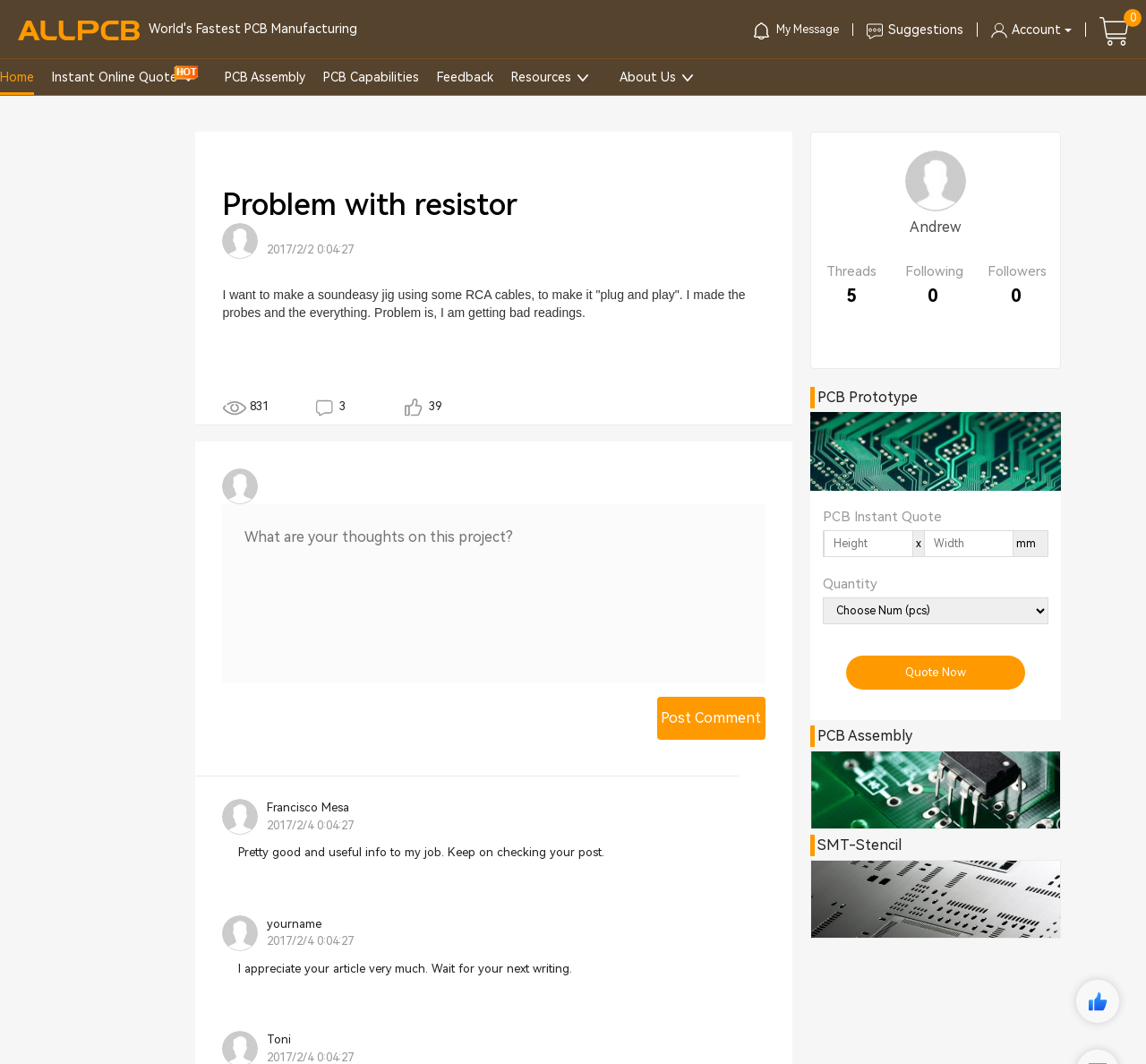Could you indicate the bounding box coordinates of the region to click in order to complete this instruction: "Enter text in the comment box".

[0.194, 0.474, 0.668, 0.642]